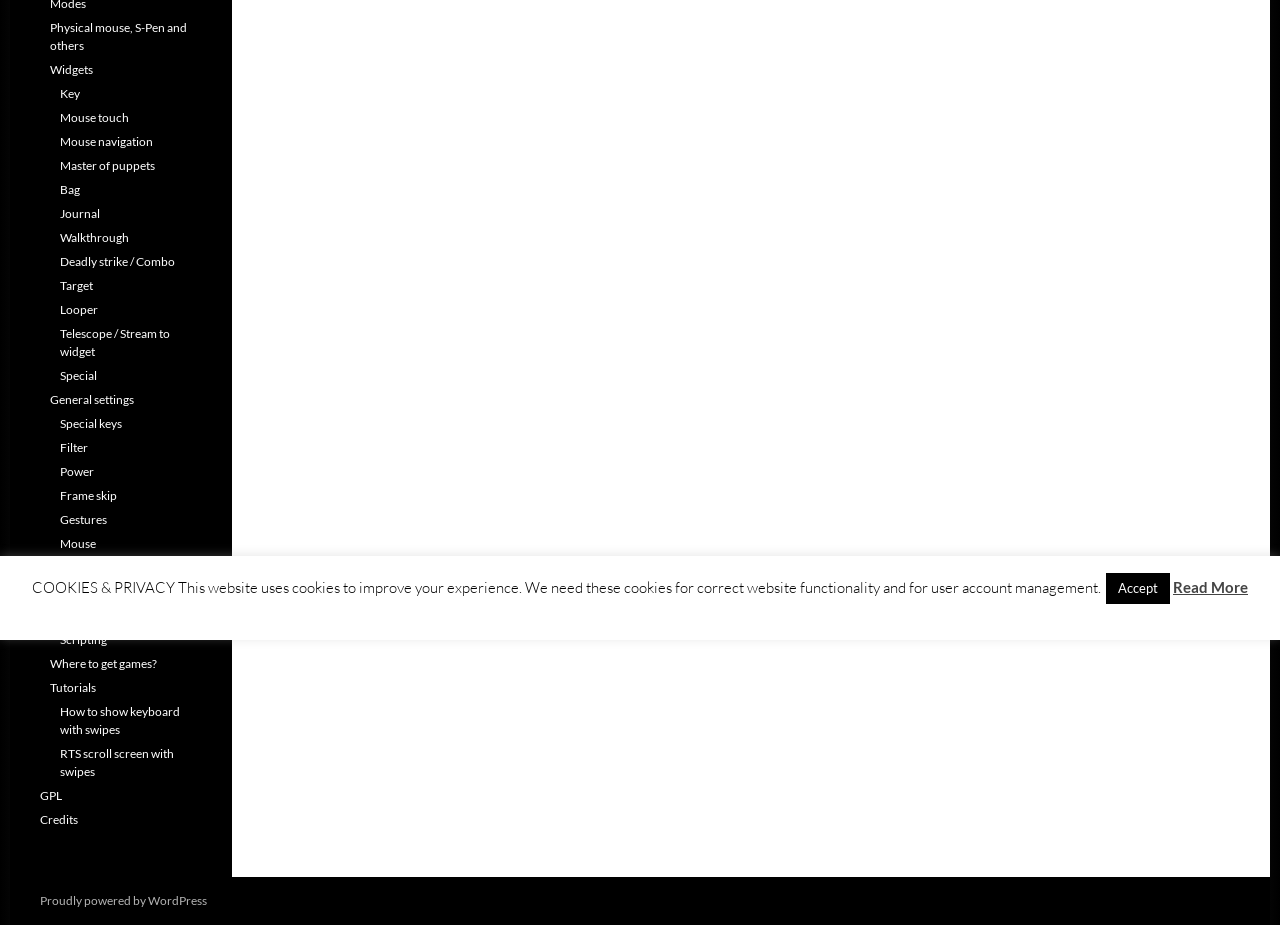Bounding box coordinates should be provided in the format (top-left x, top-left y, bottom-right x, bottom-right y) with all values between 0 and 1. Identify the bounding box for this UI element: RTS scroll screen with swipes

[0.047, 0.806, 0.136, 0.842]